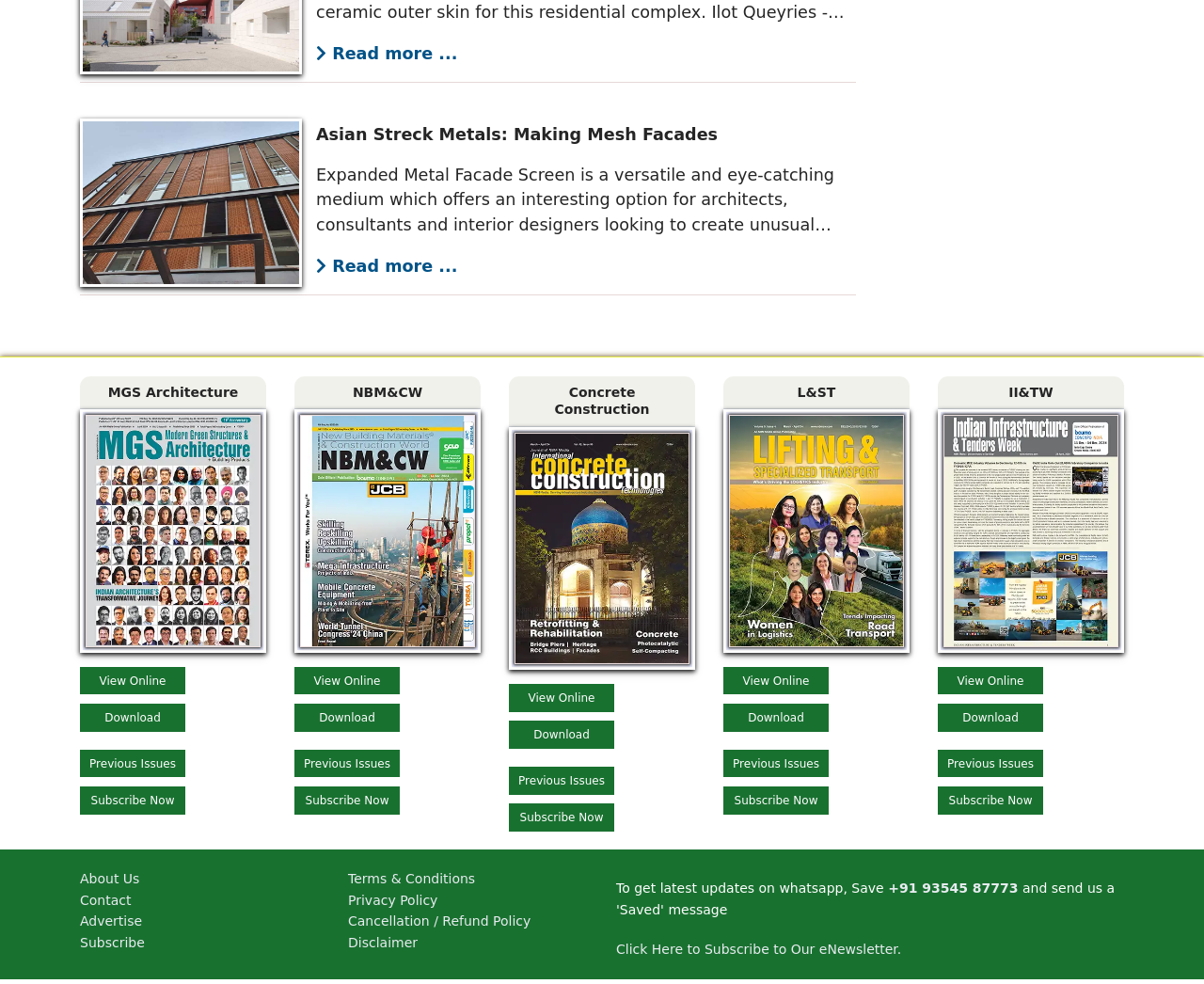Please identify the bounding box coordinates of the area I need to click to accomplish the following instruction: "Subscribe to NBM&CW".

[0.245, 0.799, 0.332, 0.828]